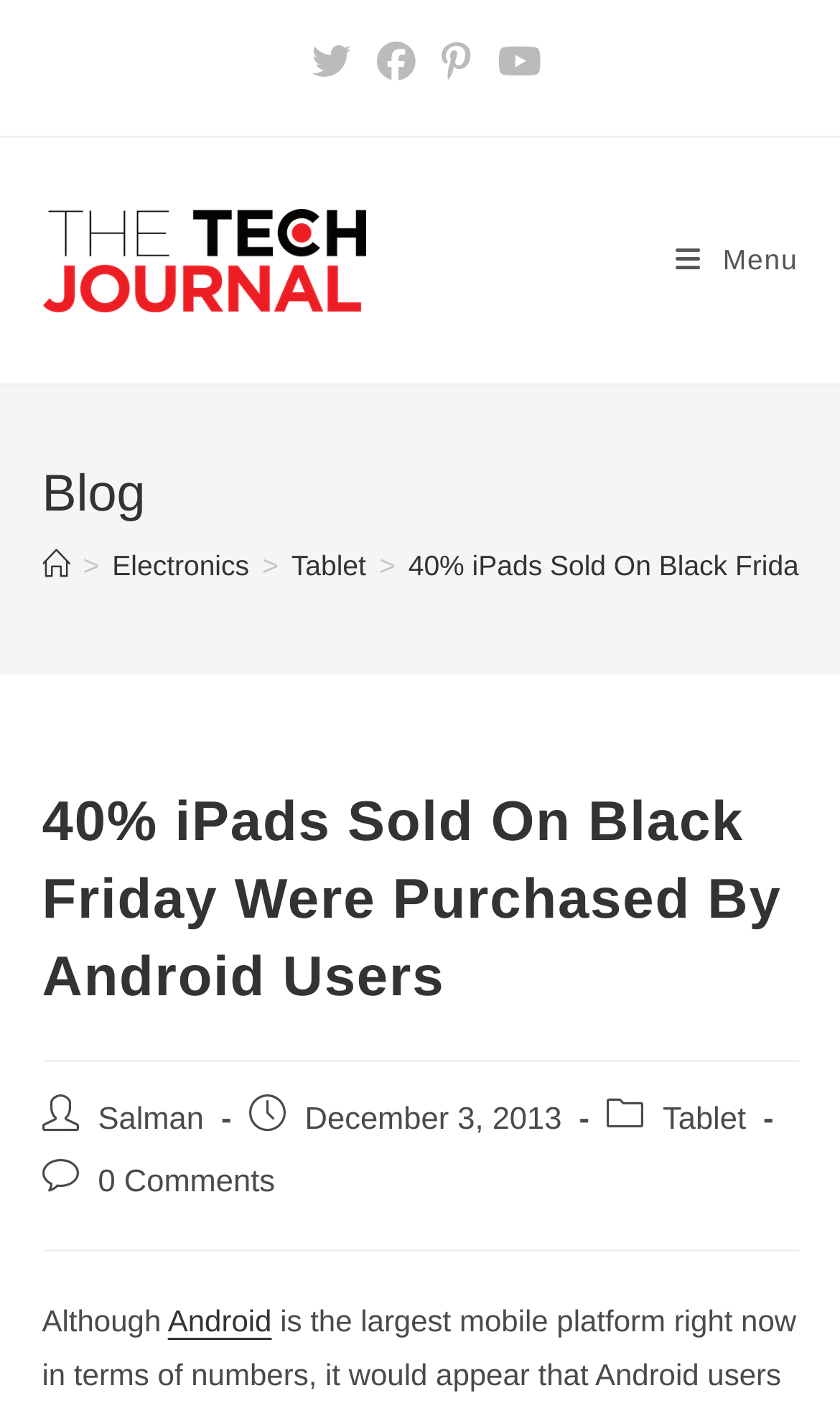Determine the bounding box coordinates of the area to click in order to meet this instruction: "Click on Facebook link".

[0.433, 0.031, 0.51, 0.058]